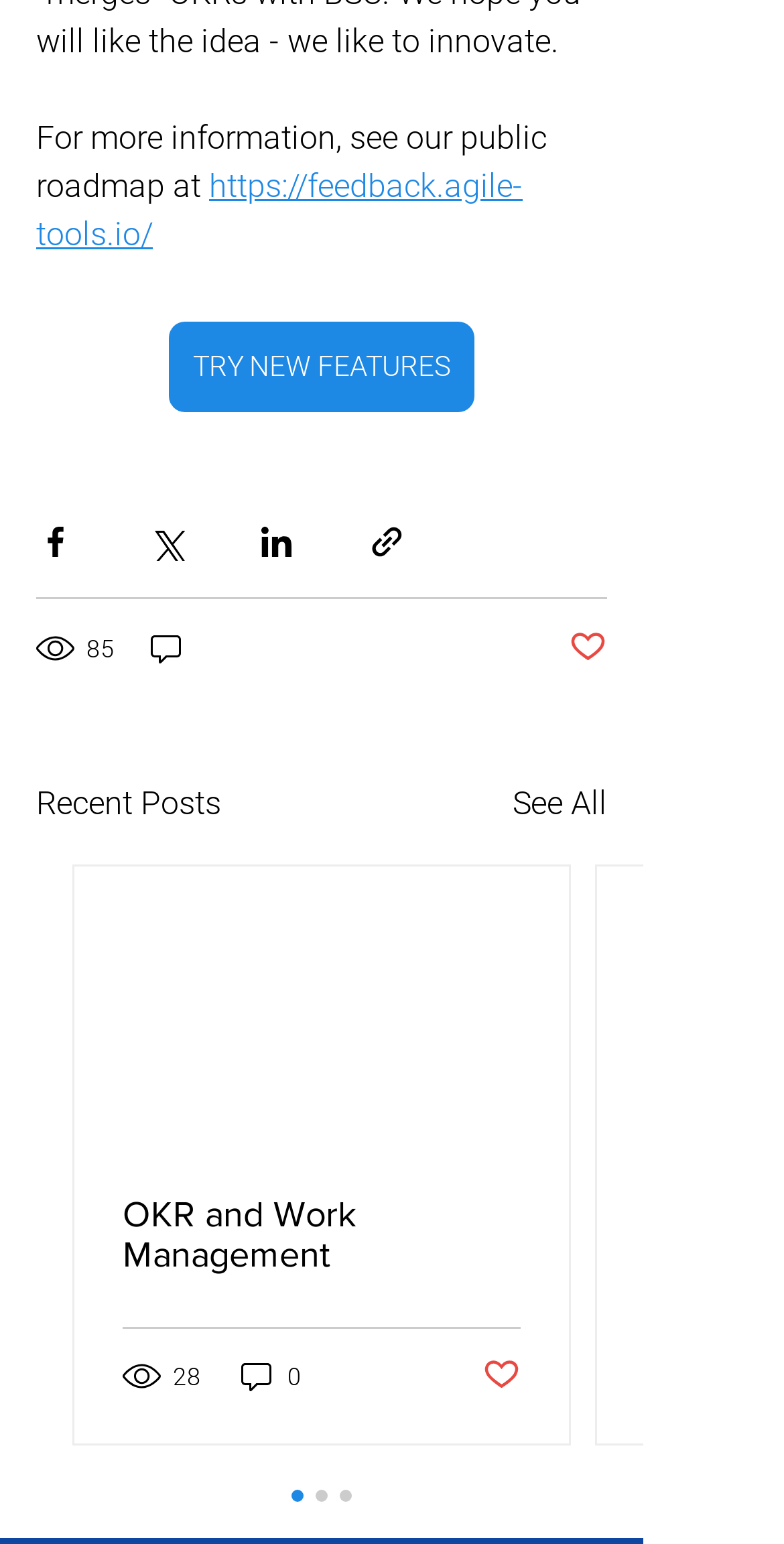Identify the bounding box coordinates for the UI element described as: "OKR and Work Management". The coordinates should be provided as four floats between 0 and 1: [left, top, right, bottom].

[0.156, 0.773, 0.664, 0.825]